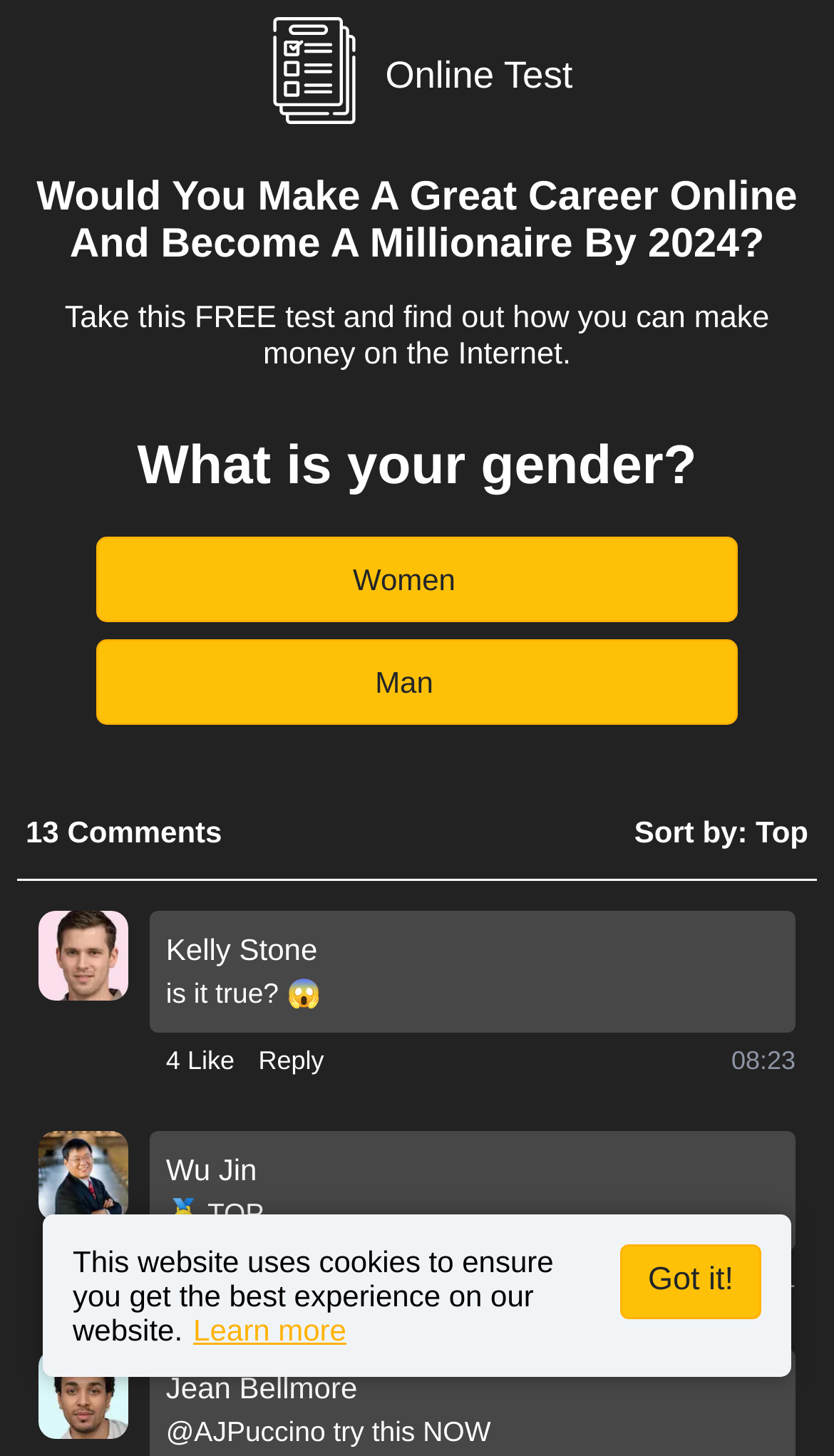Respond to the question below with a single word or phrase: How many likes does the comment 'is it true? 😱' have?

4